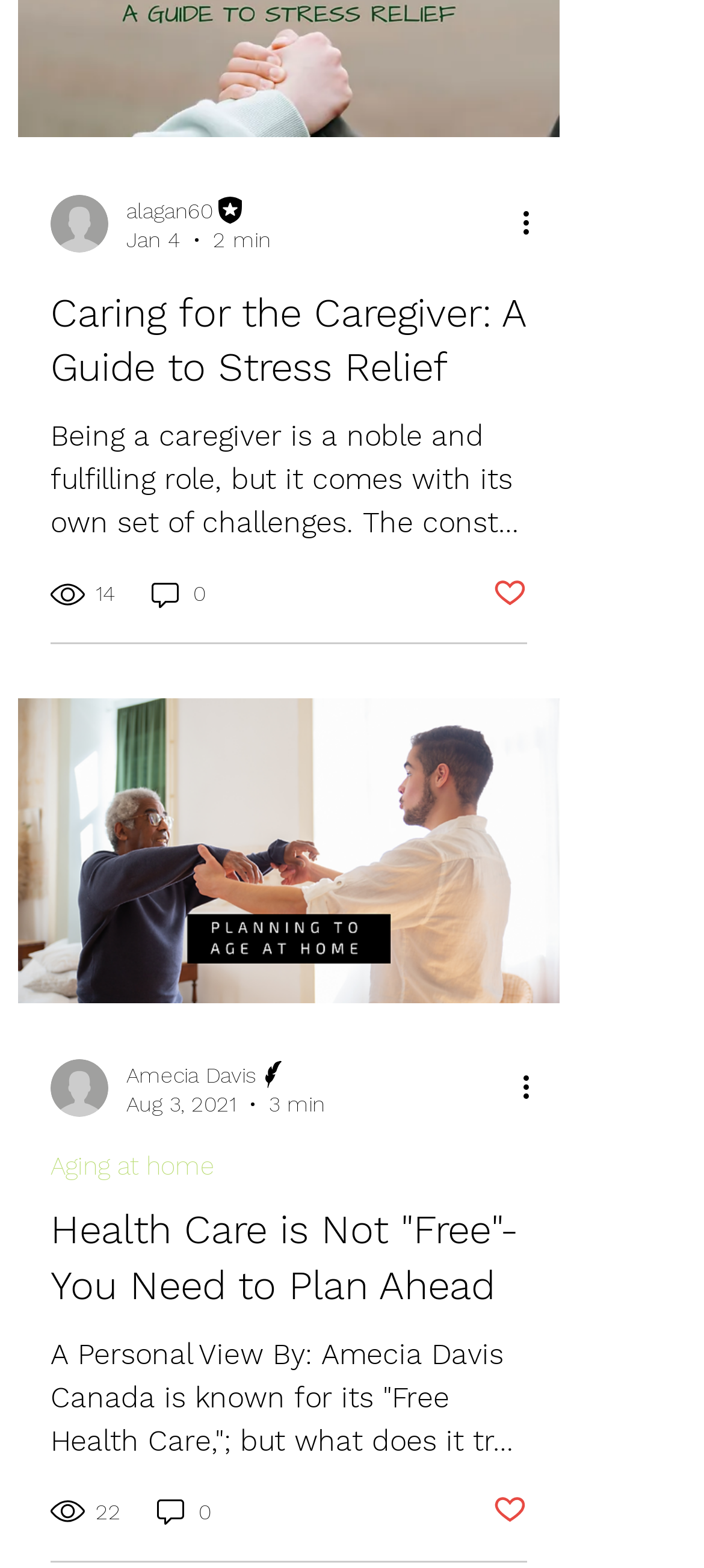Extract the bounding box of the UI element described as: "Note cards".

None